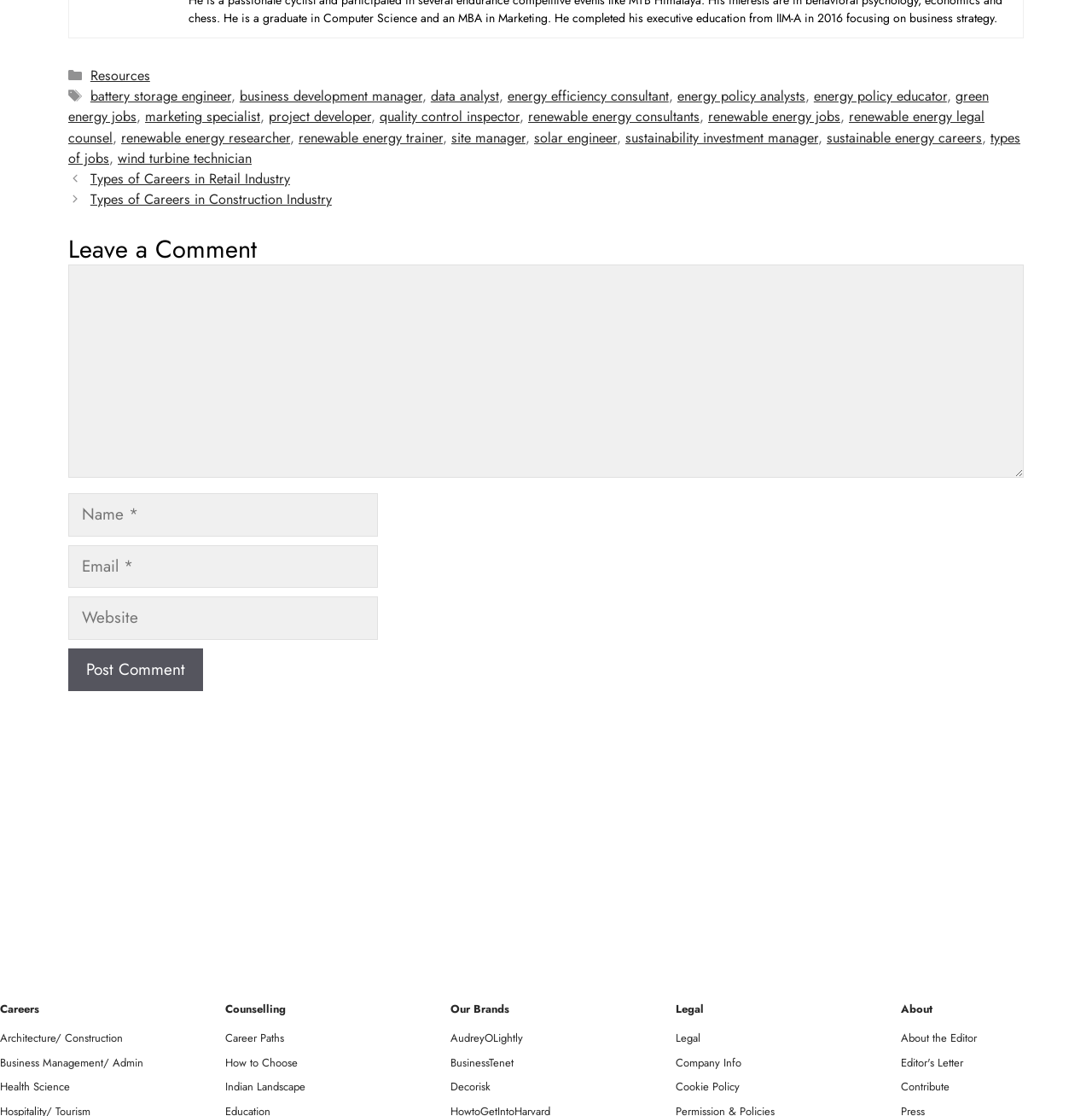Please provide a short answer using a single word or phrase for the question:
What are the different sections listed on the webpage?

Careers, Counselling, Our Brands, Legal, About